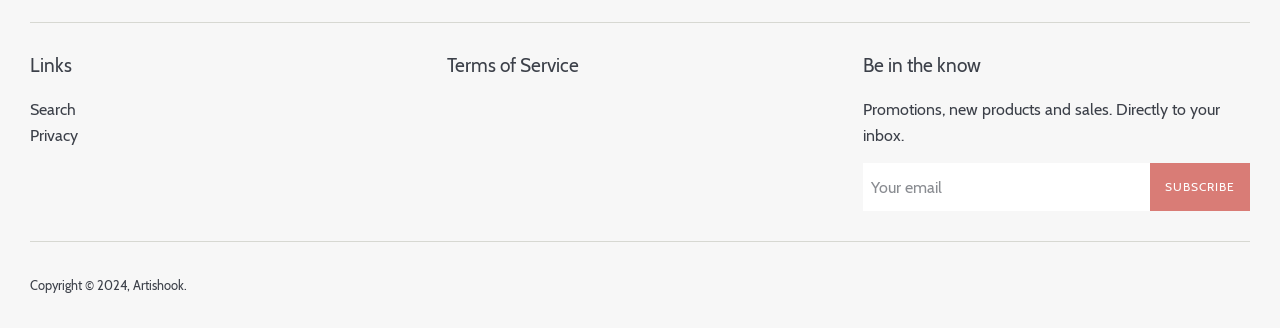Answer the question using only a single word or phrase: 
What is the purpose of the 'SUBSCRIBE' button?

To receive promotions